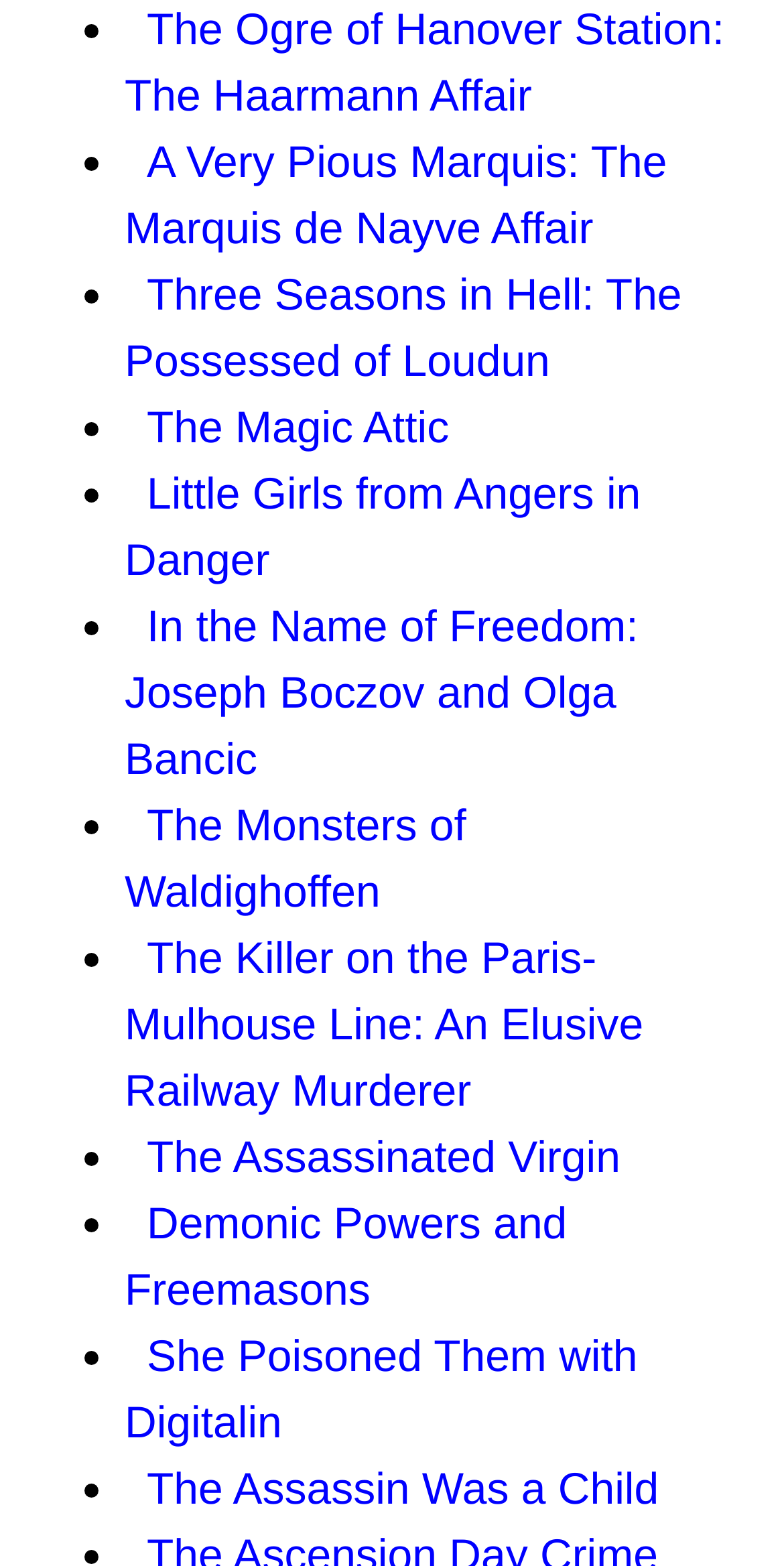Specify the bounding box coordinates of the region I need to click to perform the following instruction: "Learn about The Assassin Was a Child". The coordinates must be four float numbers in the range of 0 to 1, i.e., [left, top, right, bottom].

[0.187, 0.935, 0.84, 0.967]